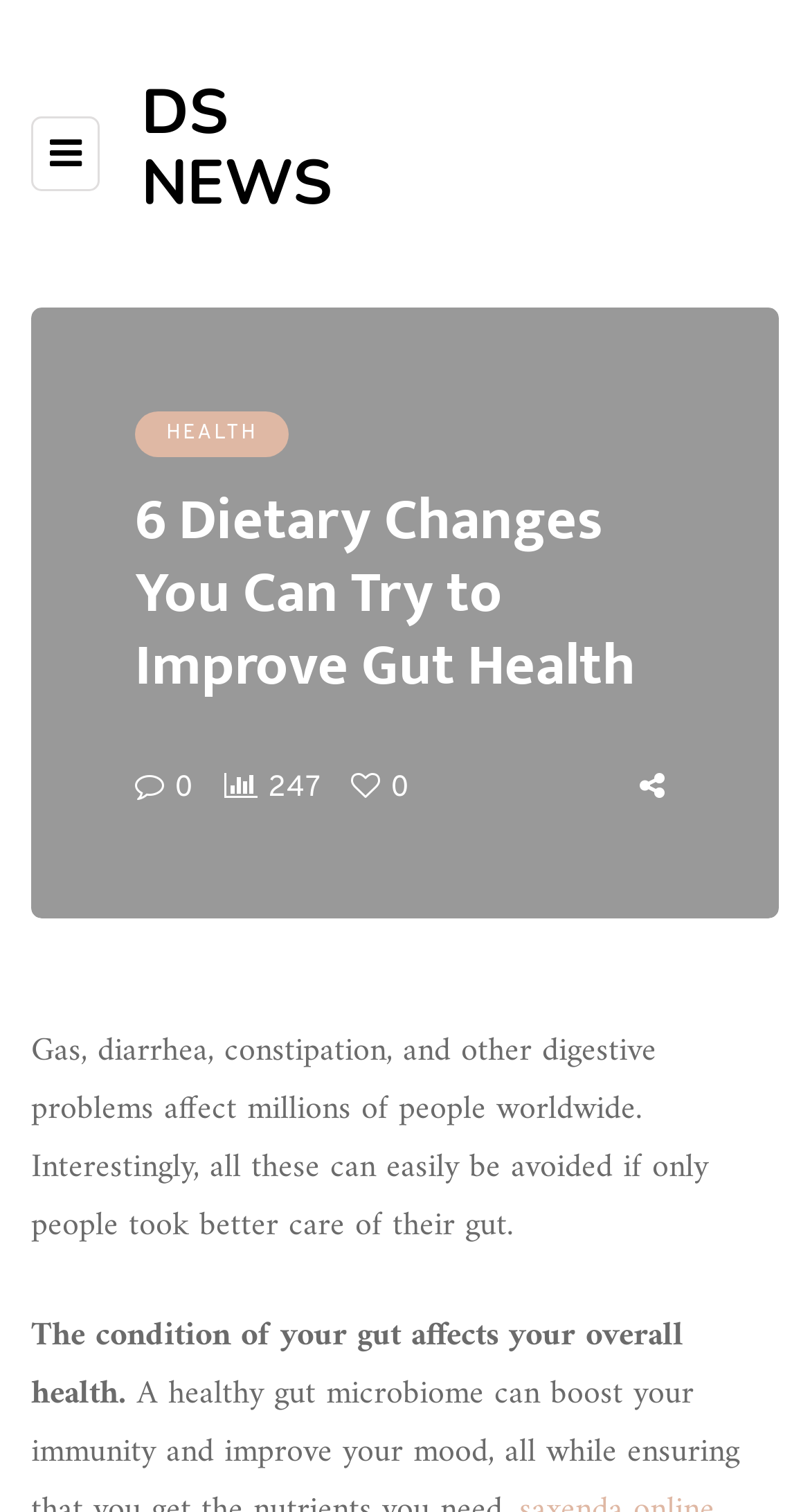Locate the bounding box of the UI element described in the following text: "DS NEWS".

[0.174, 0.047, 0.41, 0.15]